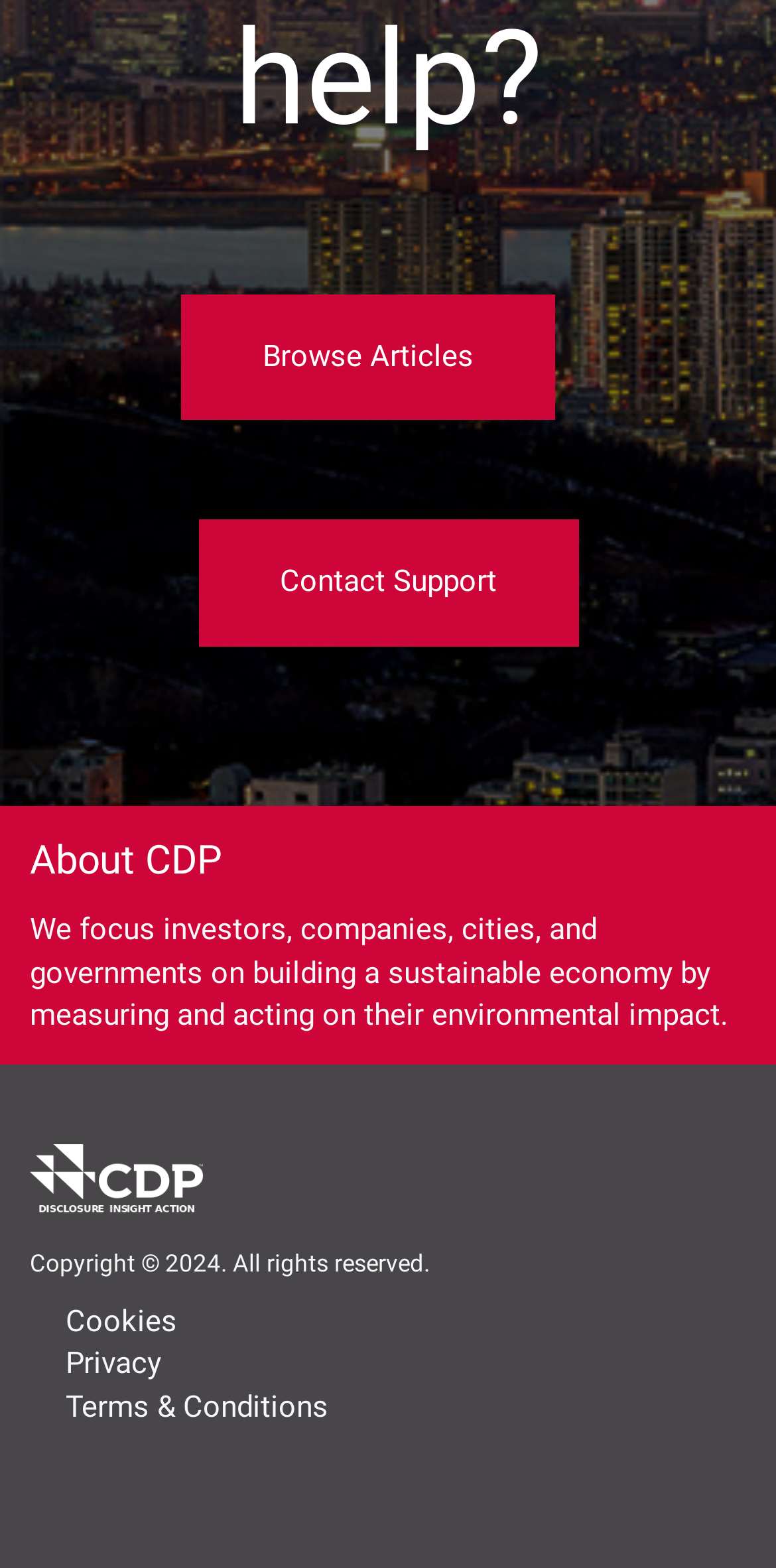What is the organization's focus?
Using the visual information from the image, give a one-word or short-phrase answer.

Sustainable economy